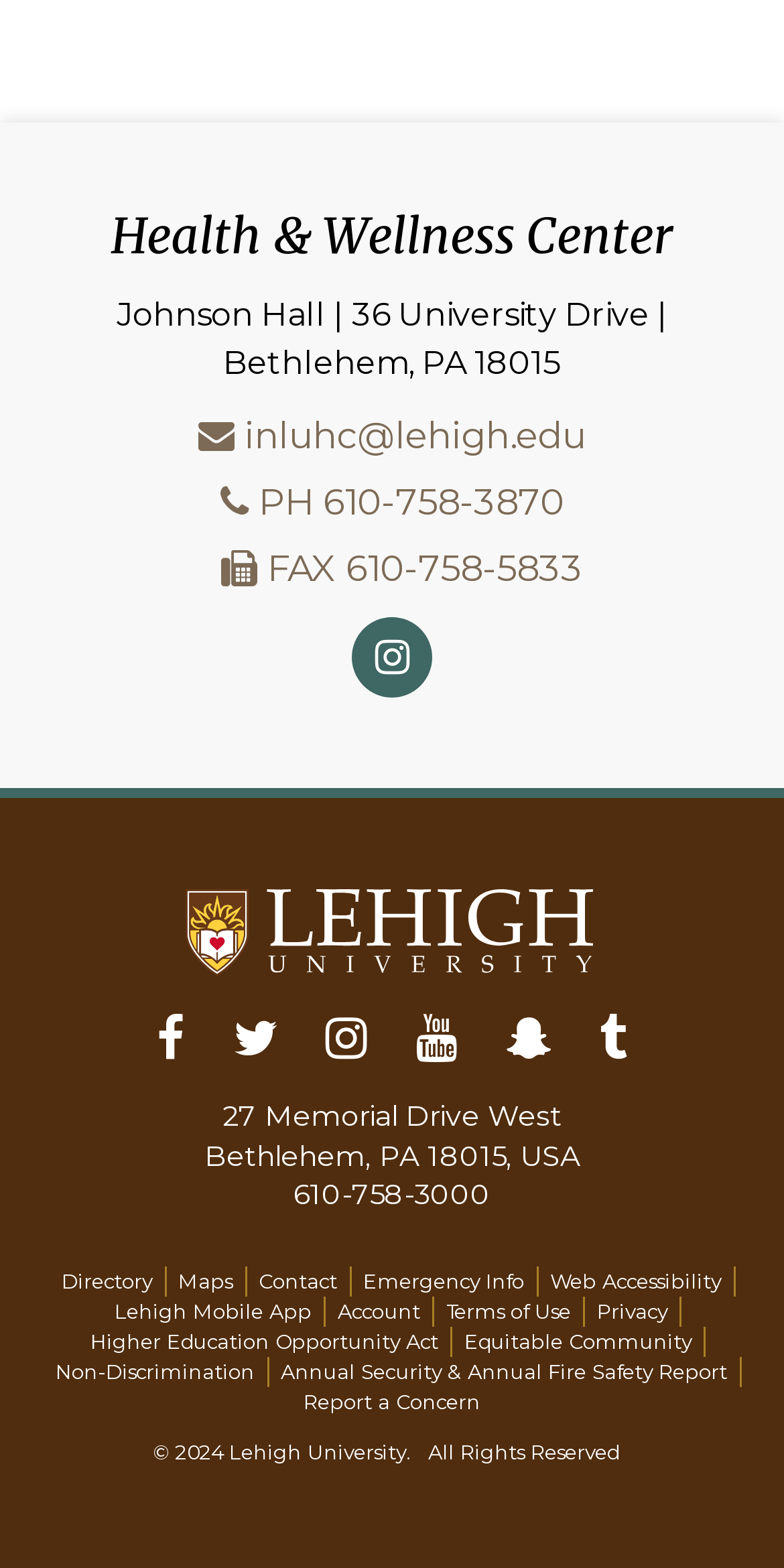From the webpage screenshot, predict the bounding box of the UI element that matches this description: "Account".

[0.415, 0.827, 0.554, 0.846]